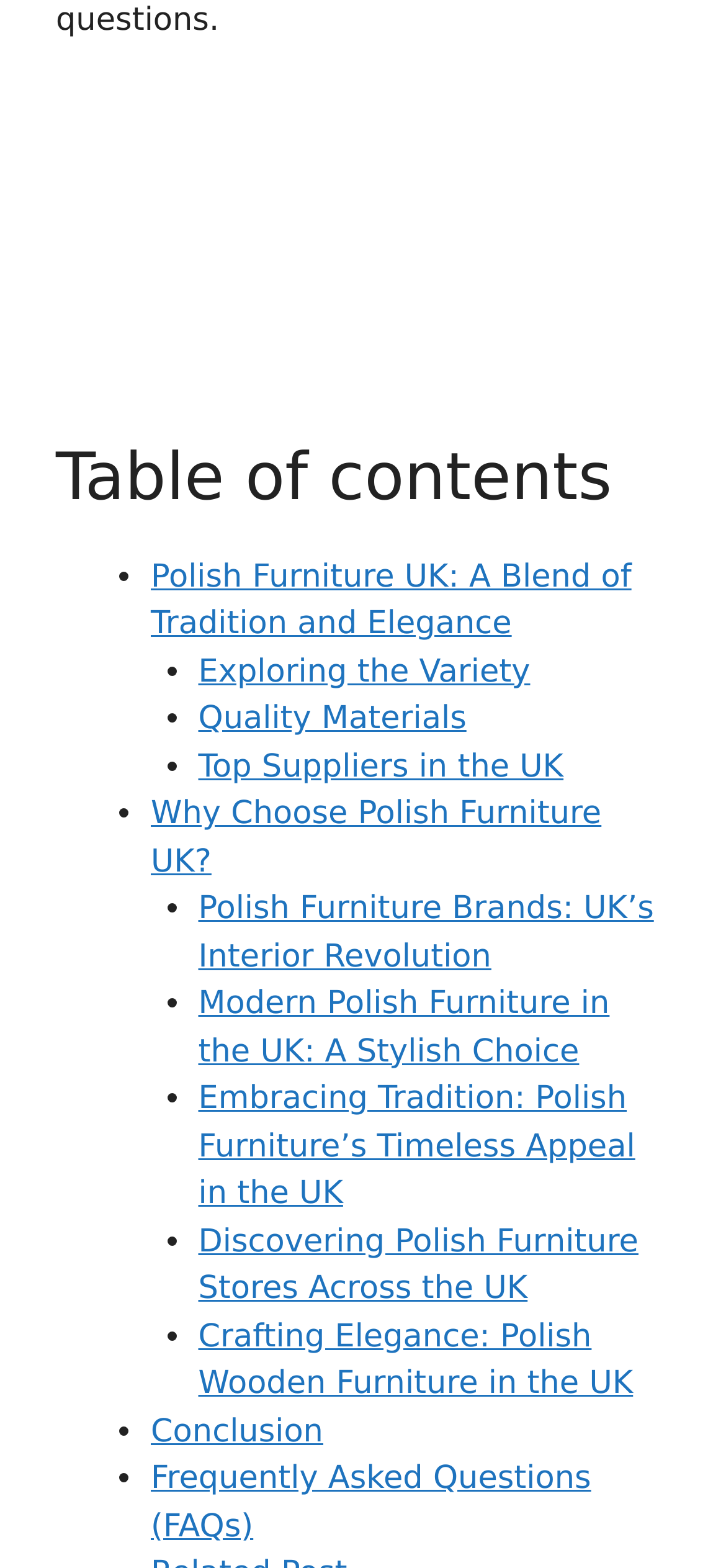Determine the bounding box coordinates of the clickable area required to perform the following instruction: "Click on the link to learn about Polish Furniture UK". The coordinates should be represented as four float numbers between 0 and 1: [left, top, right, bottom].

[0.208, 0.356, 0.87, 0.41]